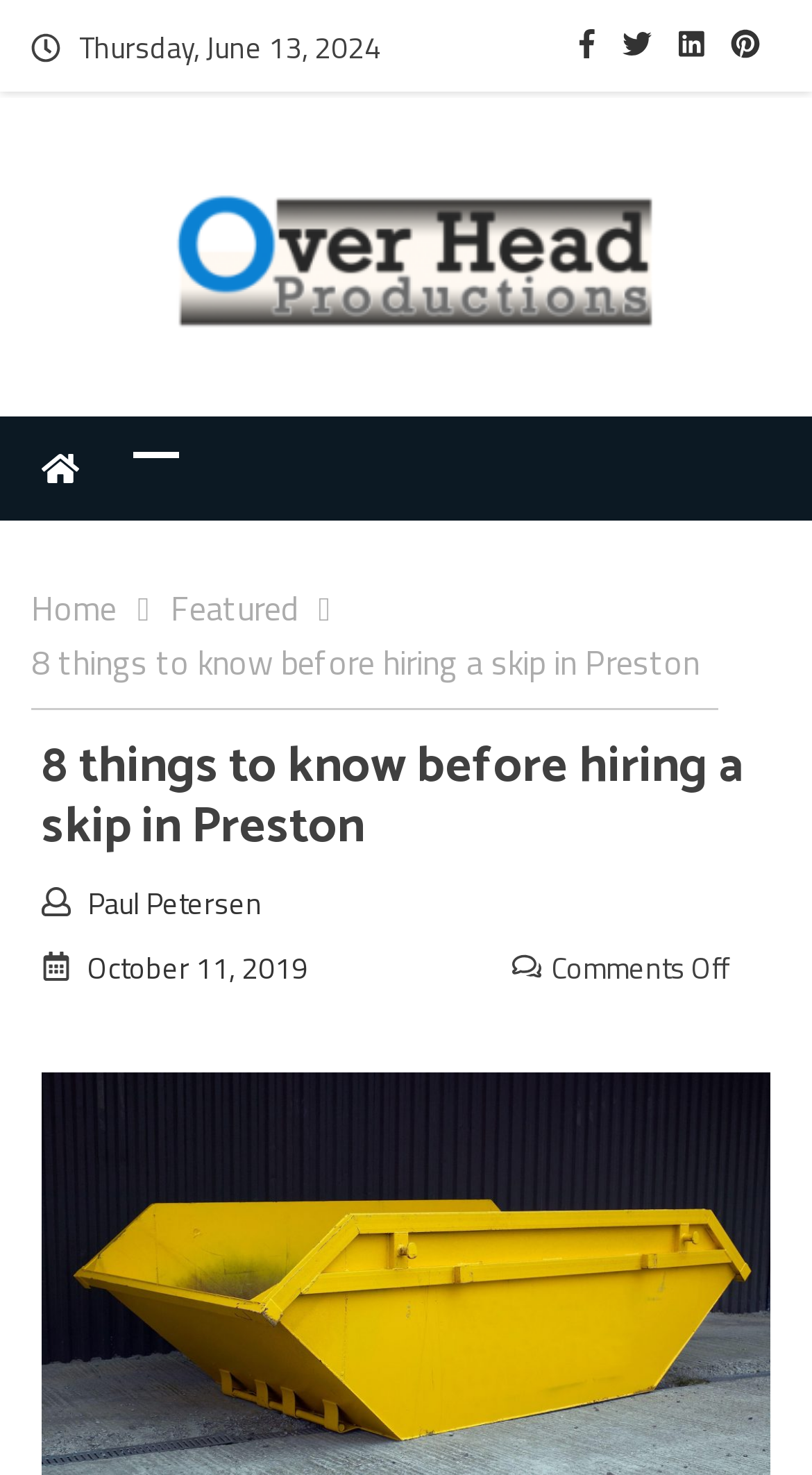Offer a detailed account of what is visible on the webpage.

The webpage appears to be an article or blog post titled "8 things to know before hiring a skip in Preston". At the top left, there is a date "Thursday, June 13, 2024" displayed. To the right of the date, there are four social media links. Below the date, there is a link to "Over Head Productions" accompanied by an image of the same name, taking up most of the top section of the page.

On the left side, there is a navigation menu labeled "Breadcrumbs" with links to "Home" and "Featured". Below the navigation menu, there is a heading that repeats the title of the article. The article's author, "Paul Petersen", is credited below the title, along with the publication date "October 11, 2019". There is also a "Comments Off" note at the bottom right of this section.

The meta description suggests that the article is related to domestic skip hire services in Preston, and how Preston Skips can assist with rubbish disposal. However, the content of the article itself is not explicitly described in the accessibility tree.